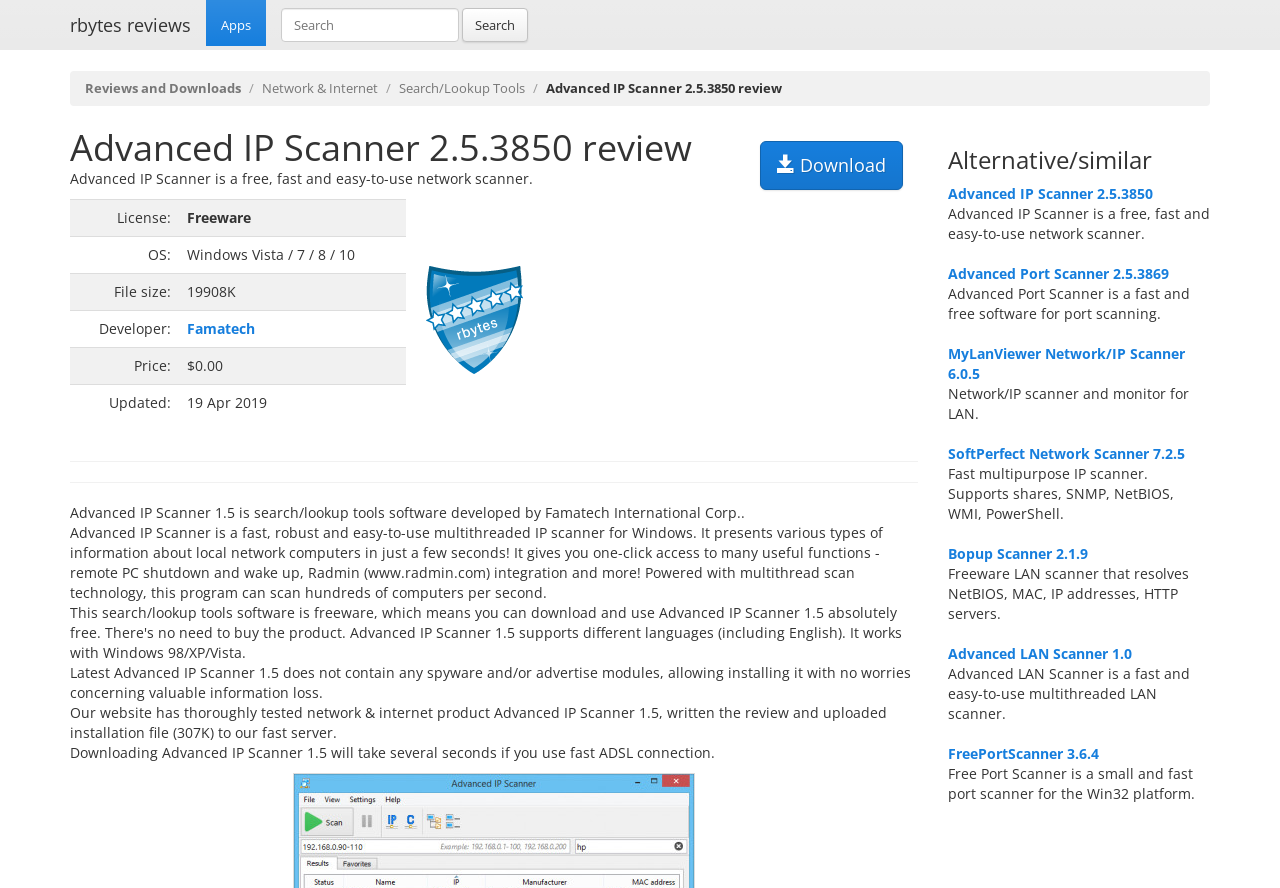What is the alternative software to Advanced IP Scanner?
Please provide a detailed answer to the question.

The webpage lists alternative software to Advanced IP Scanner, and one of them is Advanced Port Scanner, which is mentioned in the 'Alternative/similar' section.